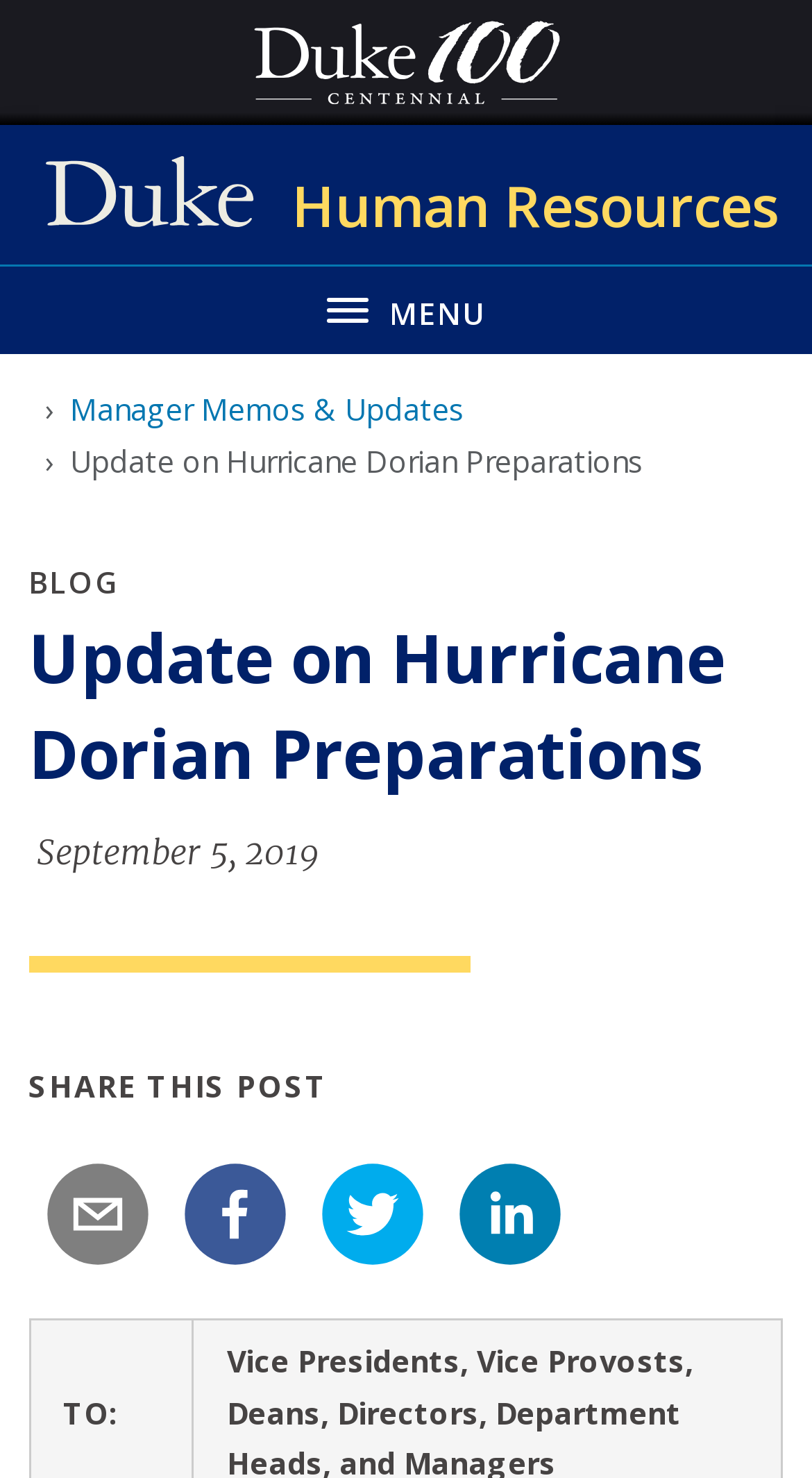What is the purpose of the button on the top right corner?
Look at the screenshot and give a one-word or phrase answer.

Toggle navigation menu